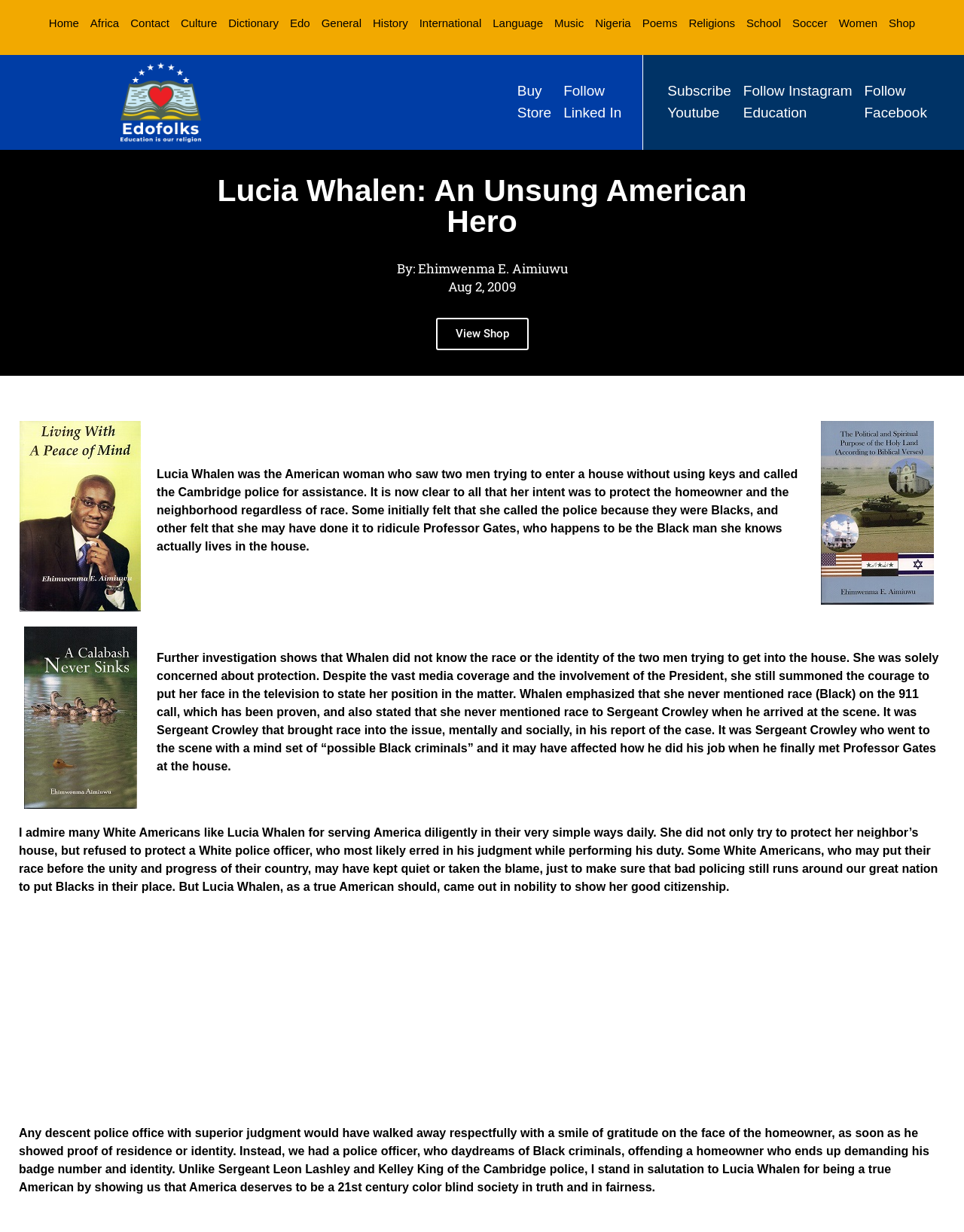Determine the bounding box coordinates of the clickable region to follow the instruction: "View Shop".

[0.452, 0.258, 0.548, 0.285]